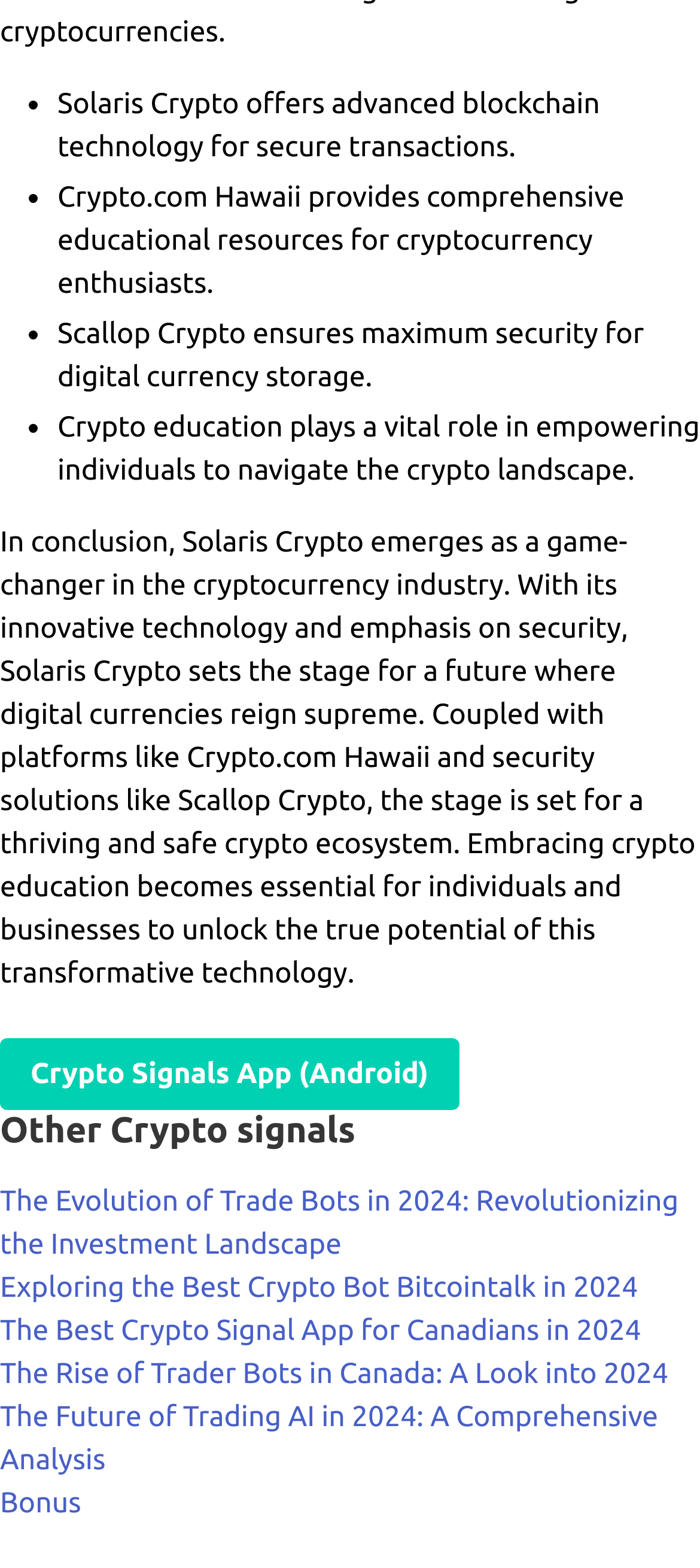Use a single word or phrase to answer the question: 
What is the topic of the article that mentions trade bots in 2024?

The Evolution of Trade Bots